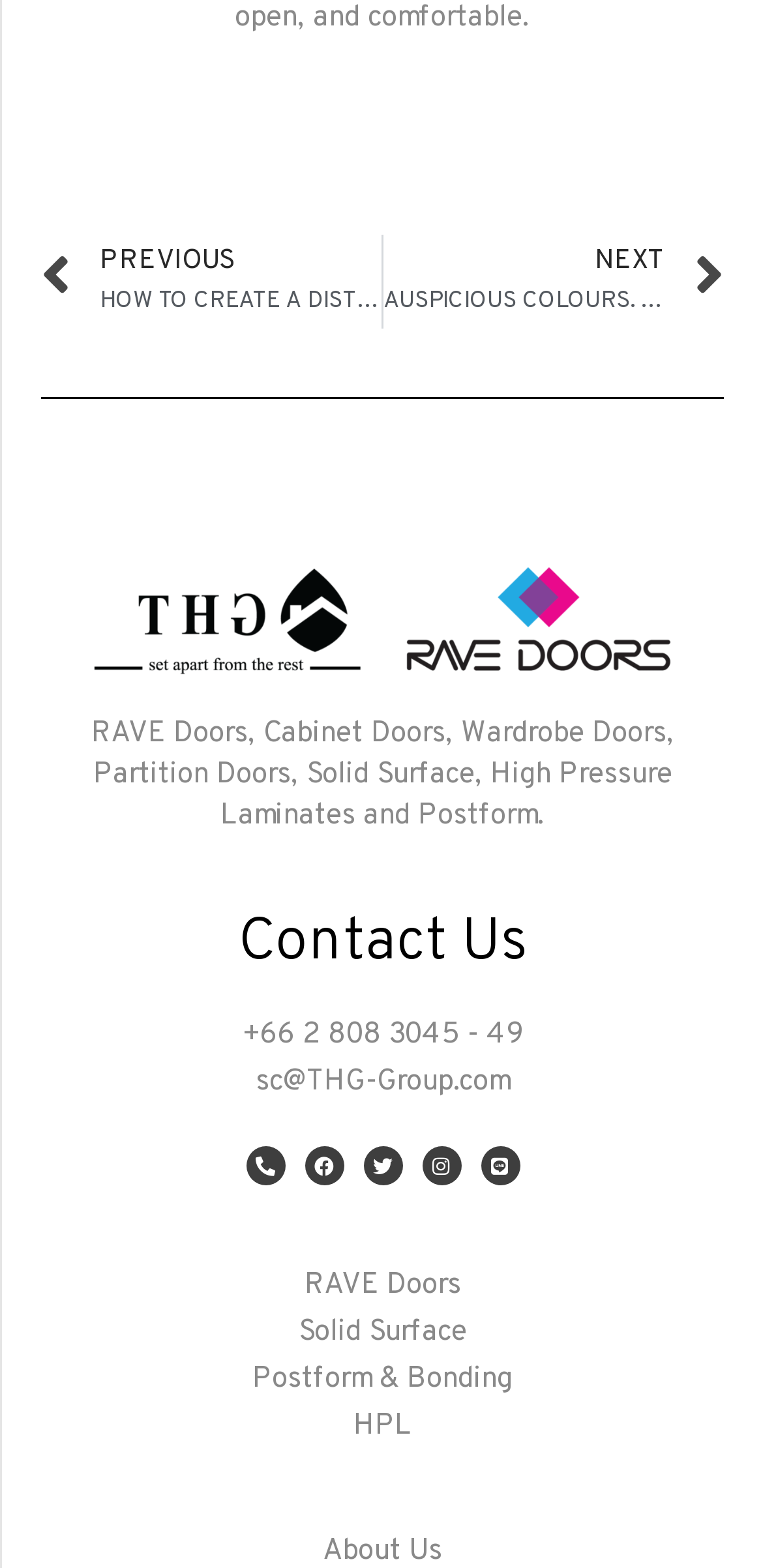What social media platforms does the company have?
Carefully examine the image and provide a detailed answer to the question.

The social media links can be found at the bottom of the webpage, below the 'Contact Us' section. The links are represented by icons, and they include Facebook, Twitter, Instagram, and Line.